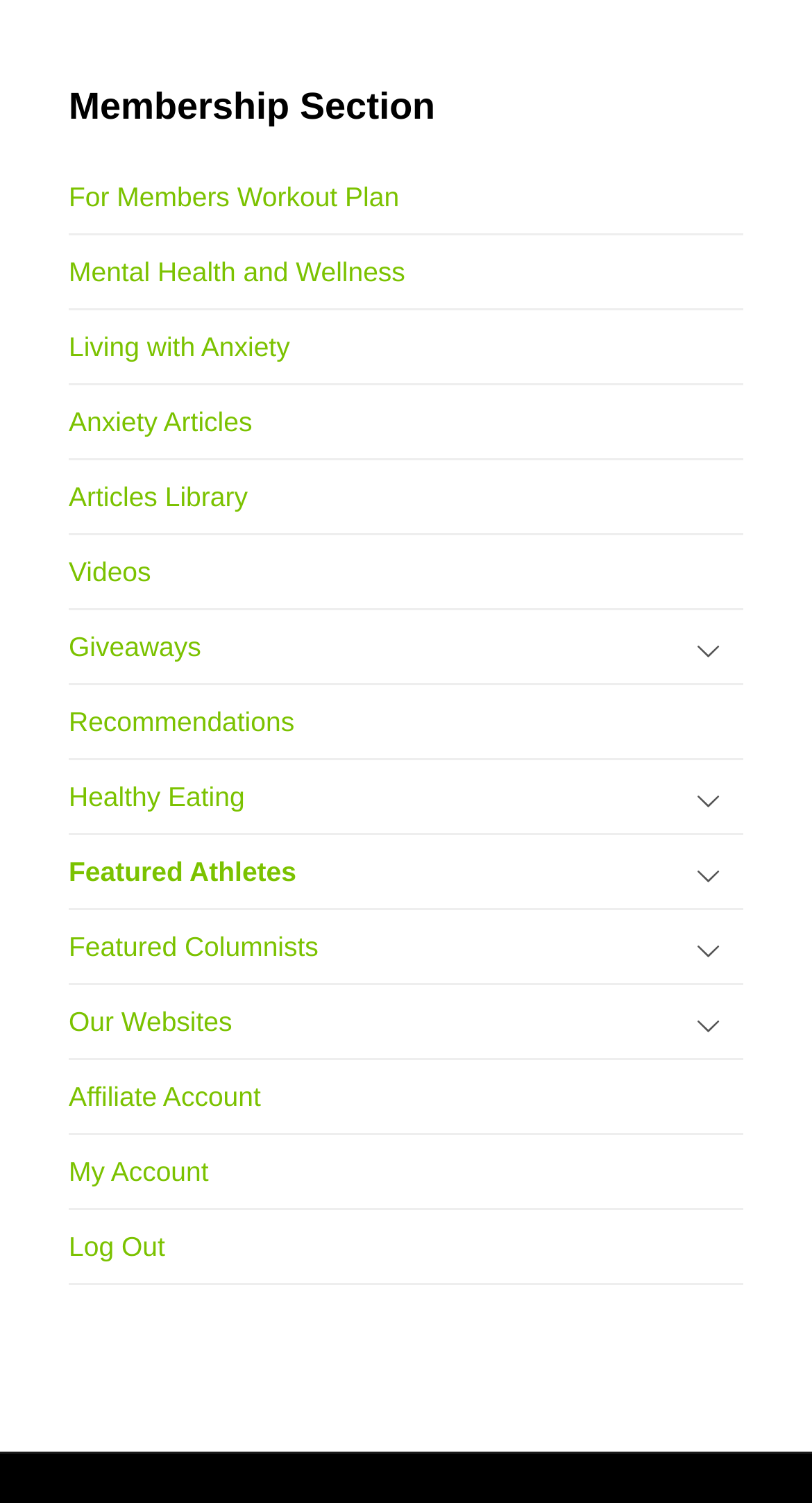Please pinpoint the bounding box coordinates for the region I should click to adhere to this instruction: "Watch videos".

[0.085, 0.356, 0.915, 0.405]